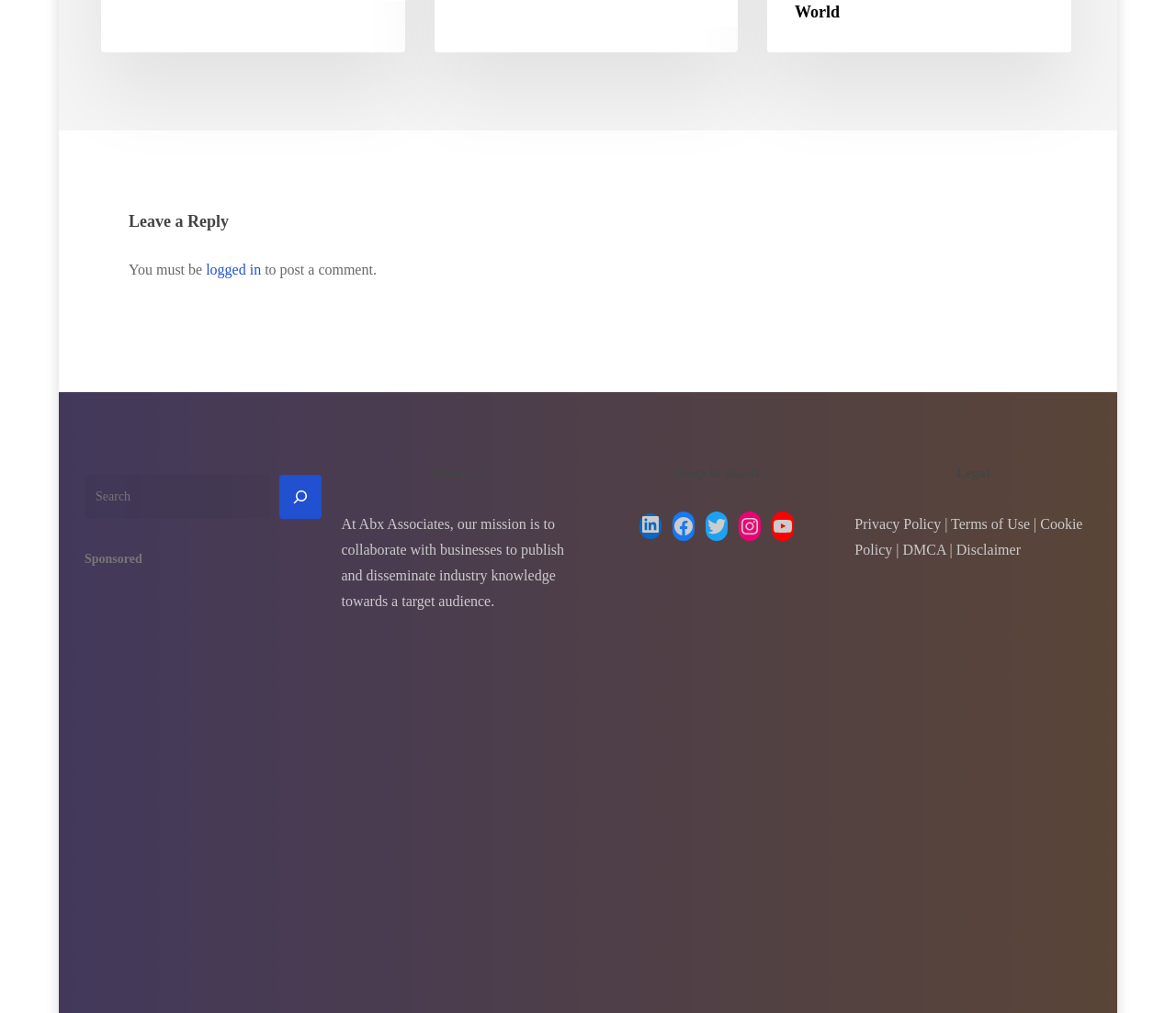Given the content of the image, can you provide a detailed answer to the question?
How many social media links are available?

In the 'Keep in touch' section, there are five social media links available, which are LinkedIn, Facebook, Twitter, Instagram, and YouTube.